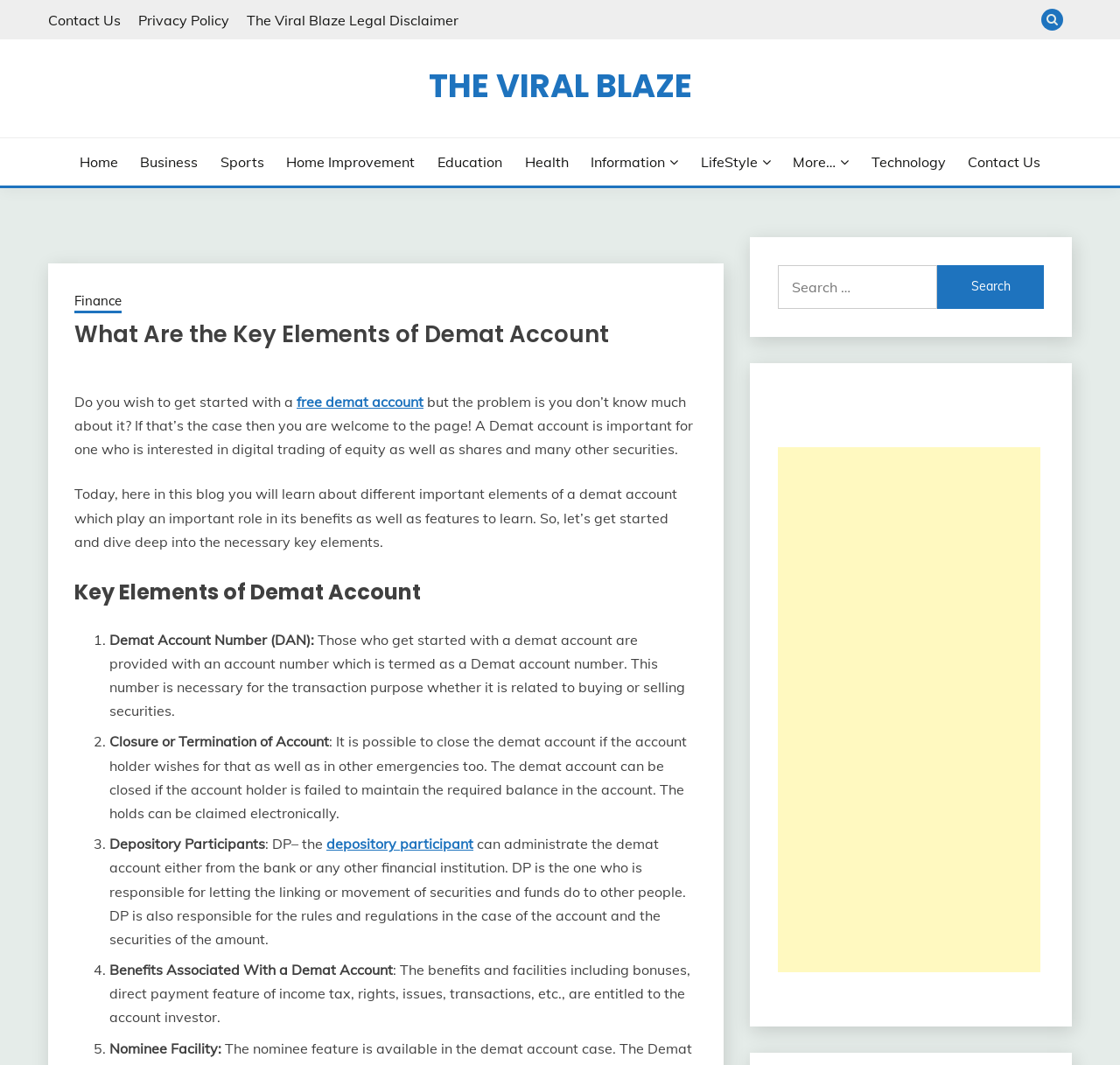Please specify the bounding box coordinates of the clickable region to carry out the following instruction: "Click on the 'THE VIRAL BLAZE' link". The coordinates should be four float numbers between 0 and 1, in the format [left, top, right, bottom].

[0.382, 0.059, 0.618, 0.102]